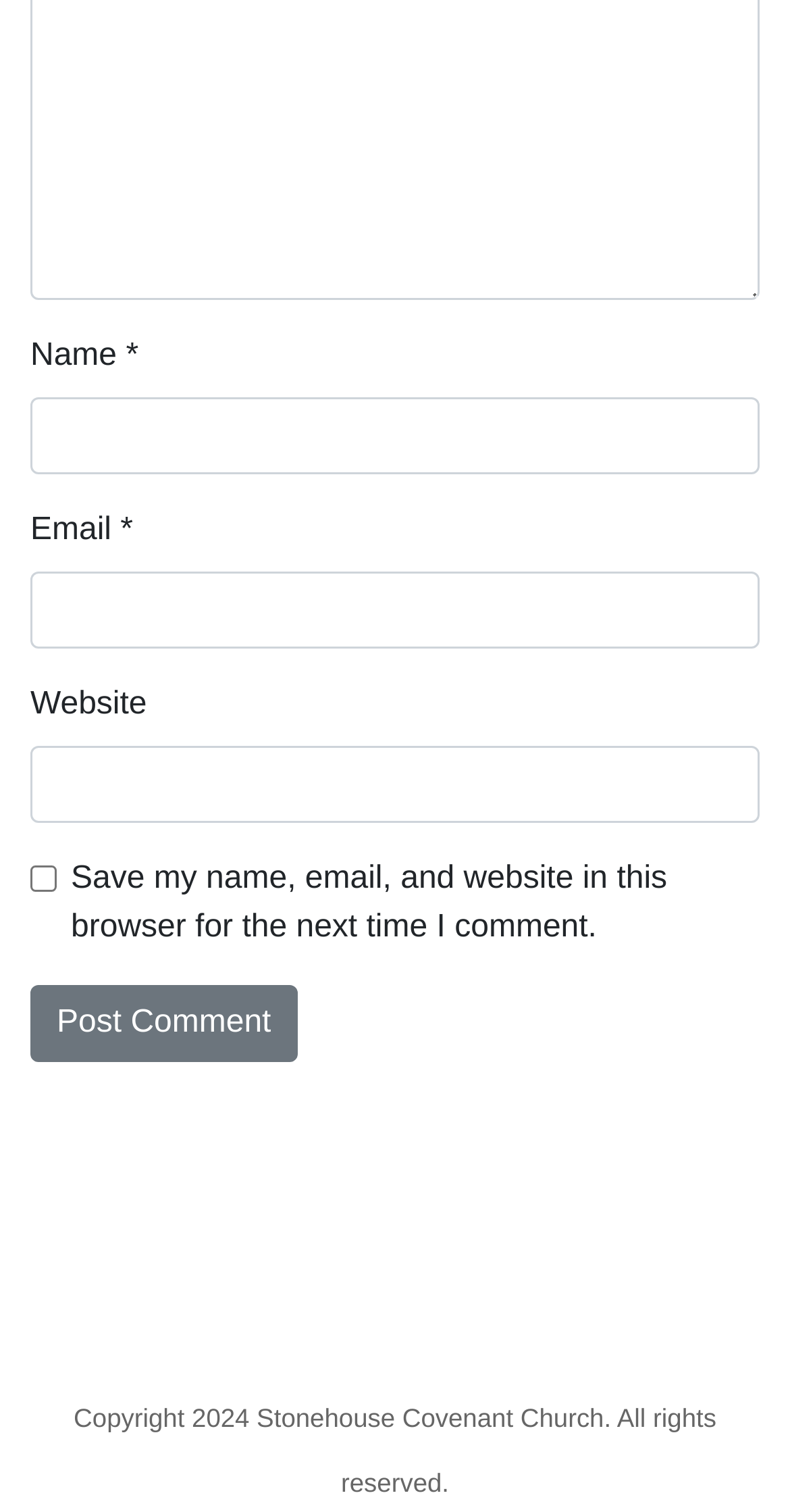Pinpoint the bounding box coordinates of the element to be clicked to execute the instruction: "Enter your name".

[0.038, 0.263, 0.962, 0.314]